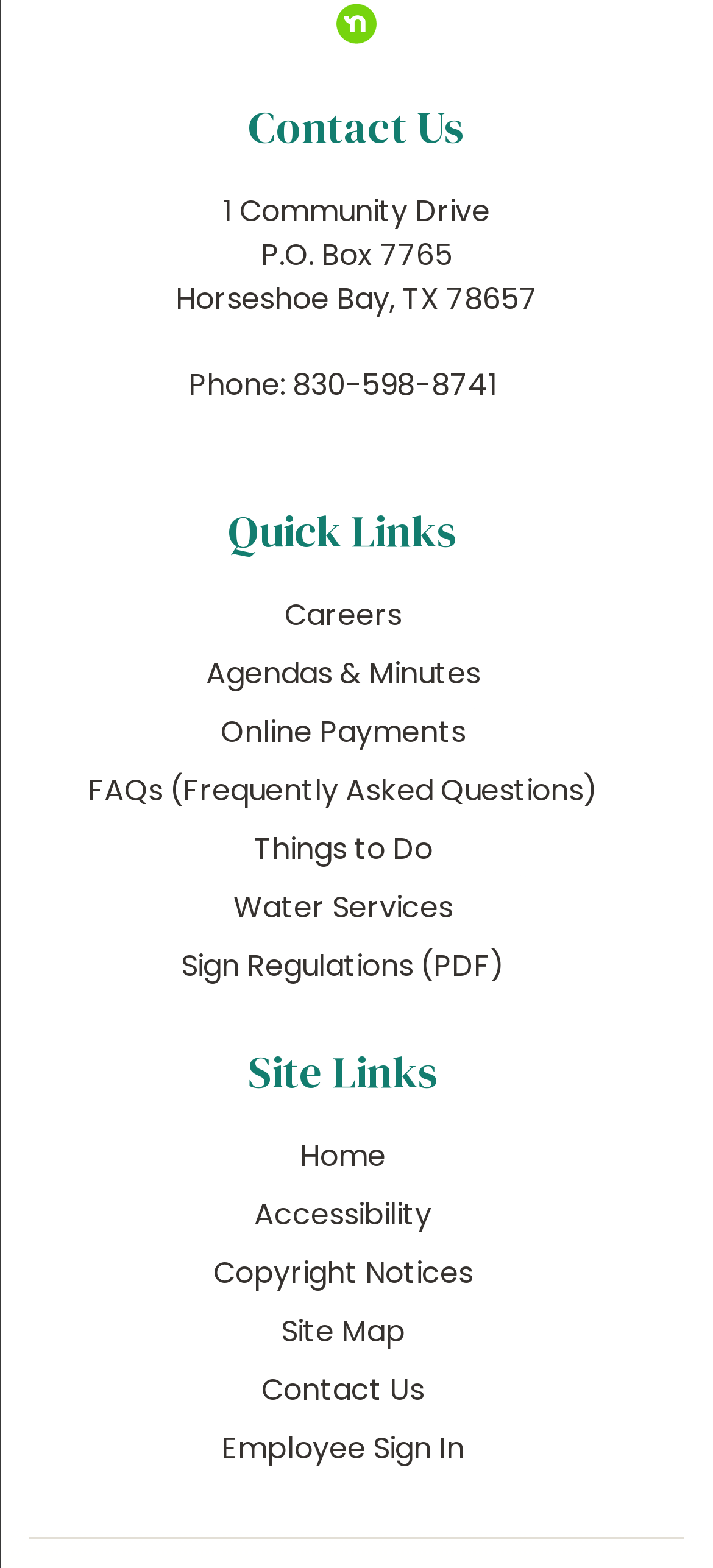Identify the bounding box coordinates for the UI element described as follows: Contact Us. Use the format (top-left x, top-left y, bottom-right x, bottom-right y) and ensure all values are floating point numbers between 0 and 1.

[0.367, 0.873, 0.595, 0.9]